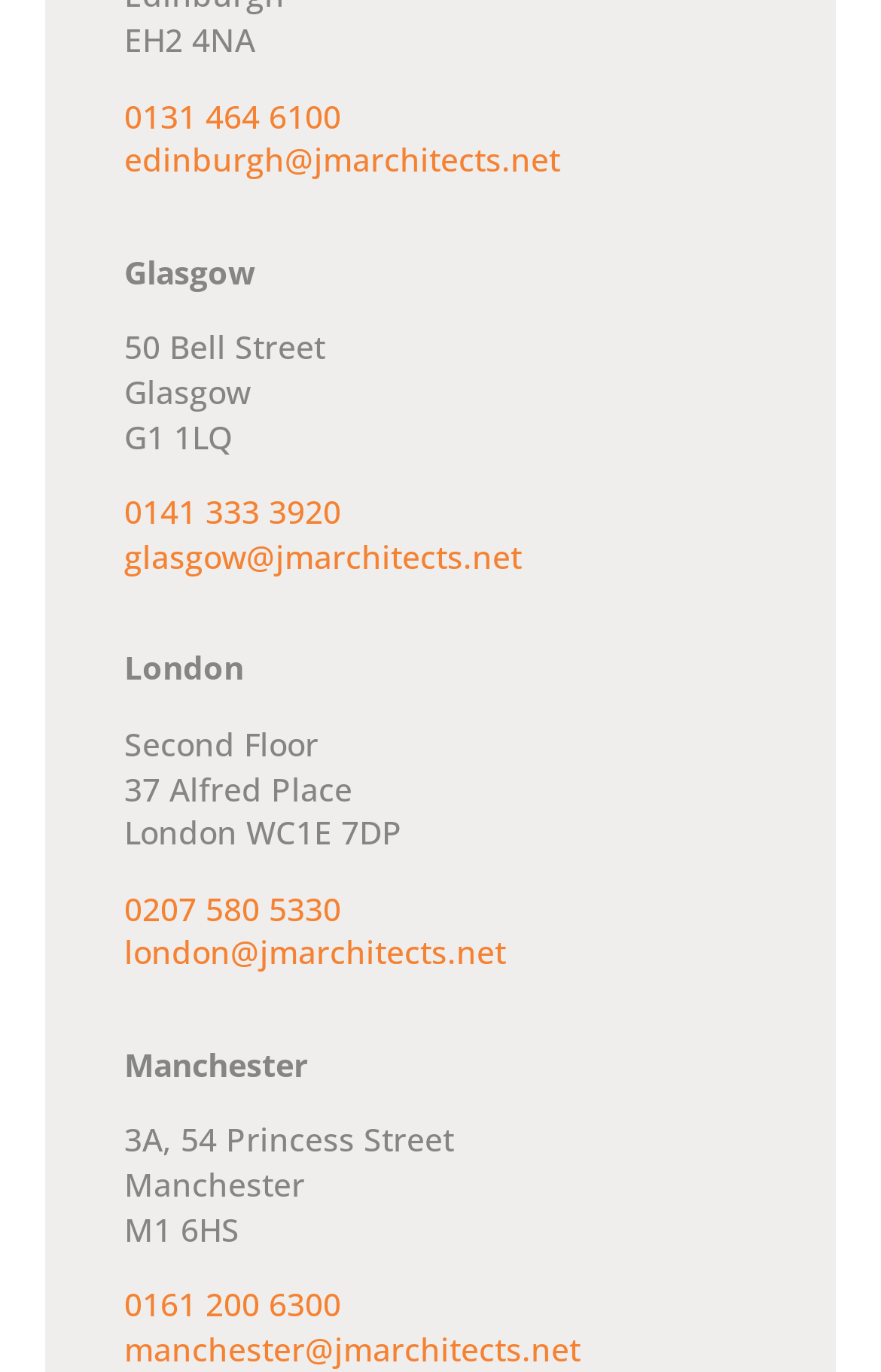Provide the bounding box coordinates of the UI element that matches the description: "glasgow@jmarchitects.net".

[0.141, 0.39, 0.592, 0.421]